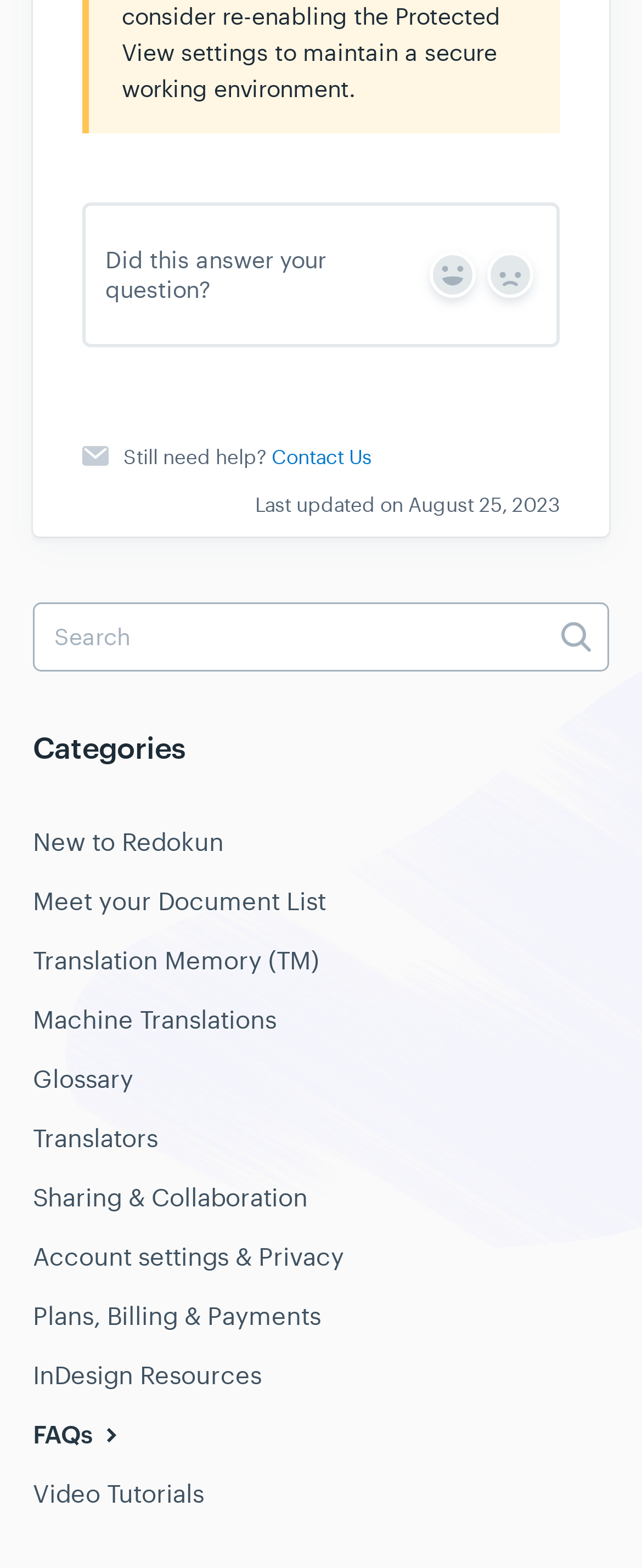Provide the bounding box coordinates for the area that should be clicked to complete the instruction: "Search for something".

[0.051, 0.384, 0.949, 0.428]